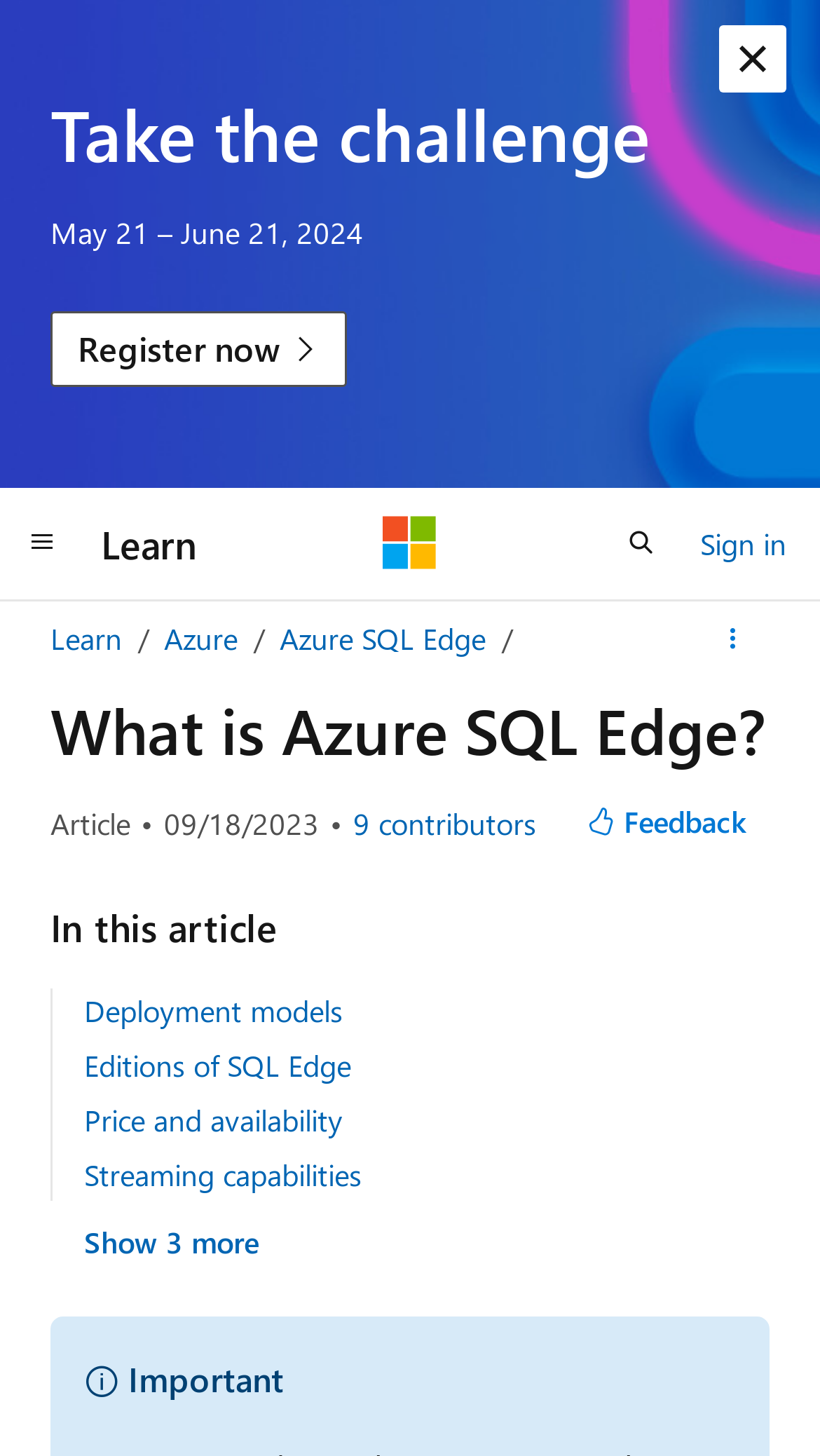Find the bounding box of the UI element described as: "Price and availability". The bounding box coordinates should be given as four float values between 0 and 1, i.e., [left, top, right, bottom].

[0.103, 0.756, 0.418, 0.783]